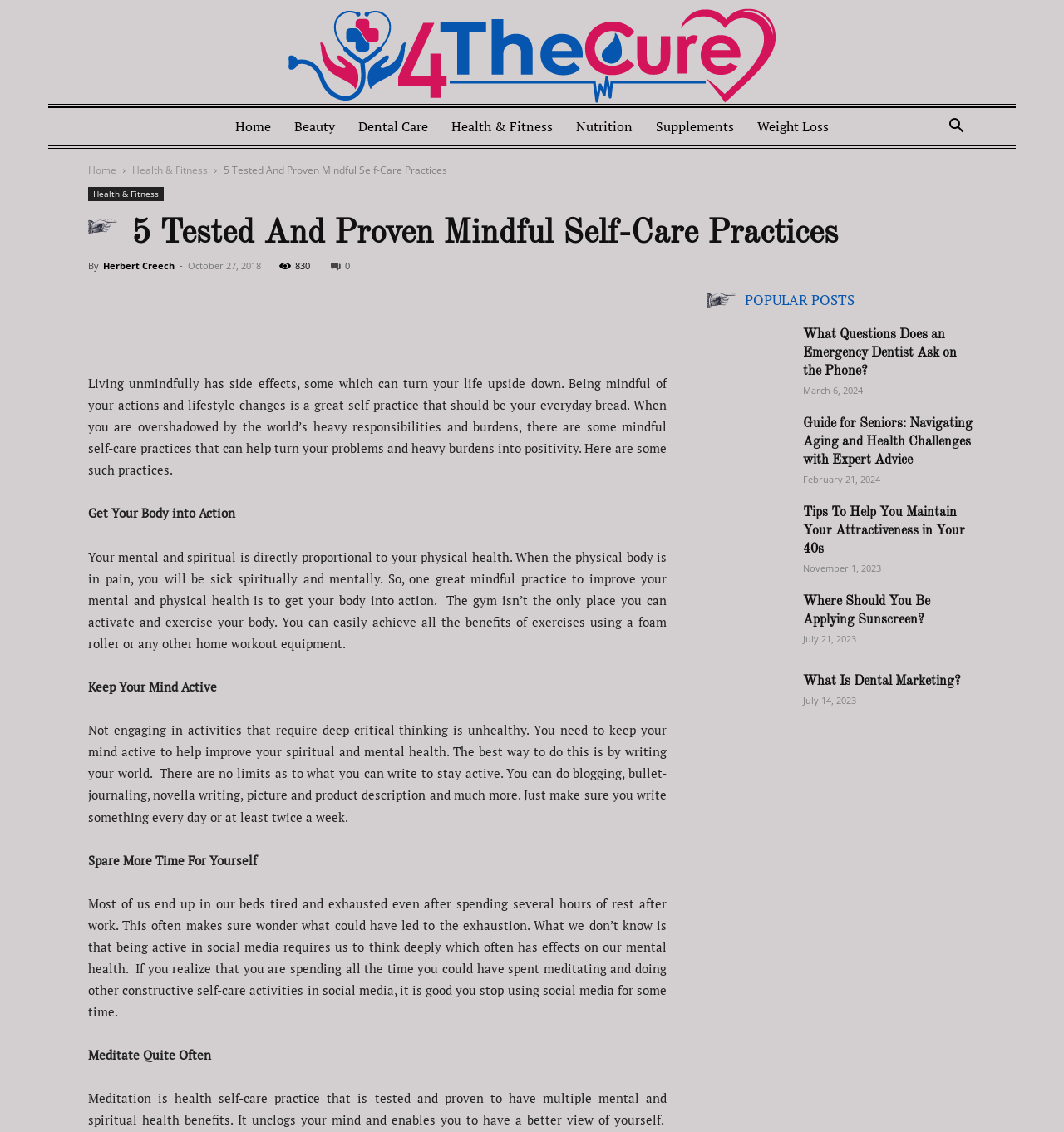Please identify the bounding box coordinates of the element's region that needs to be clicked to fulfill the following instruction: "View previous message in thread". The bounding box coordinates should consist of four float numbers between 0 and 1, i.e., [left, top, right, bottom].

None